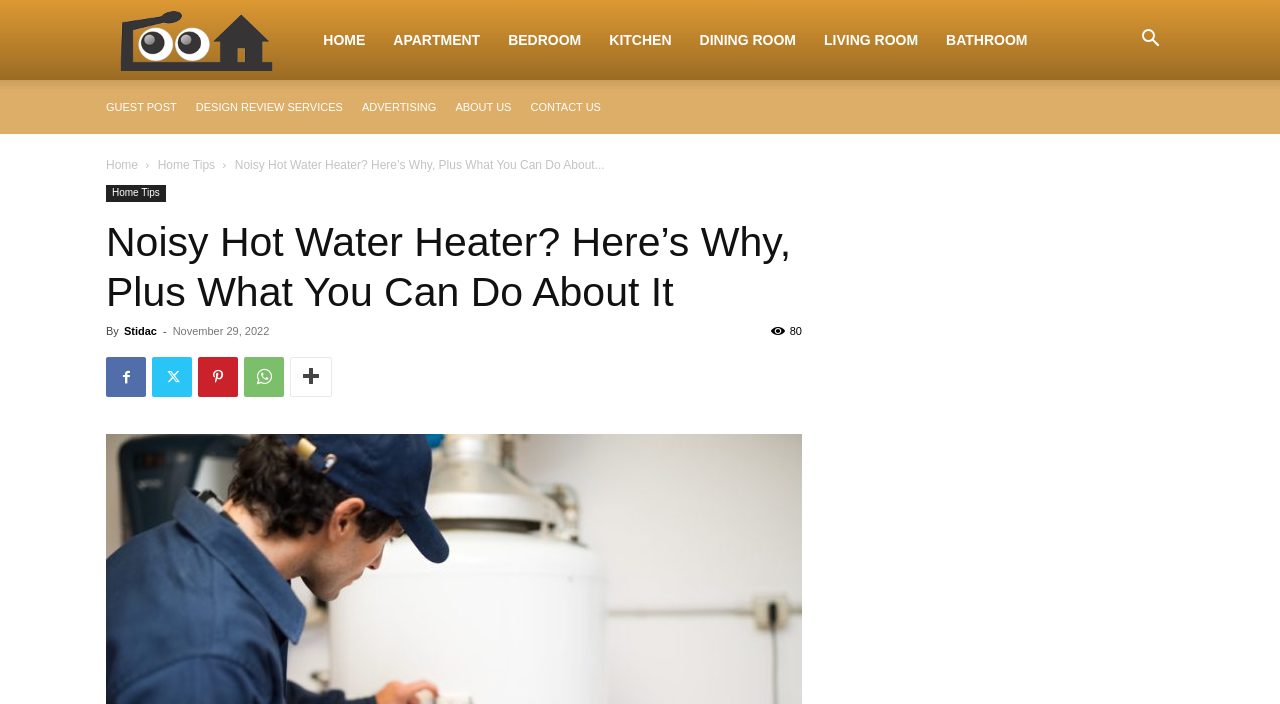Use a single word or phrase to answer the following:
Who is the author of the article?

Stidac